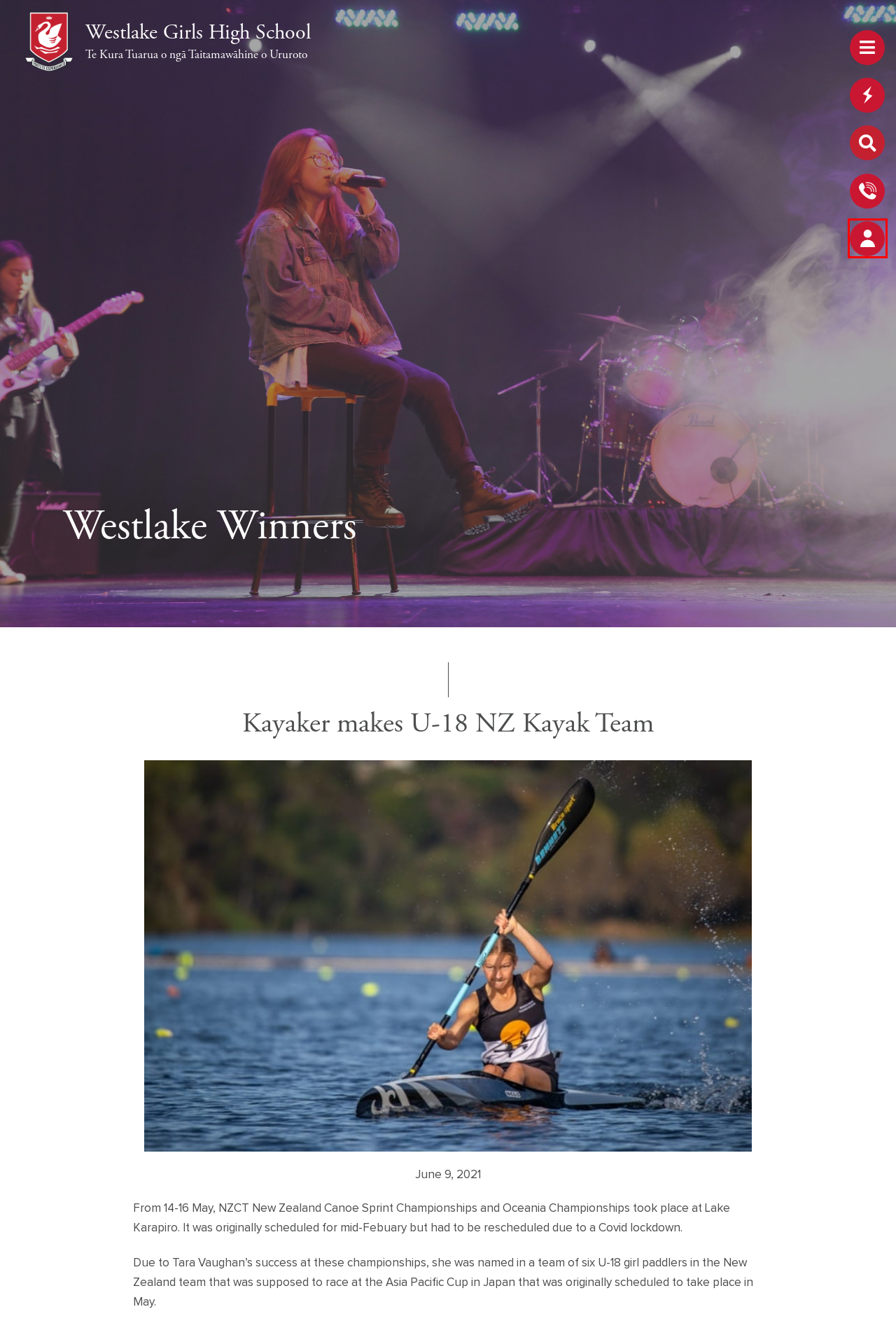Inspect the provided webpage screenshot, concentrating on the element within the red bounding box. Select the description that best represents the new webpage after you click the highlighted element. Here are the candidates:
A. Latest News - Westlake Girls High School
B. June 9, 2021 - Westlake Girls High School
C. Student Stories - Westlake Girls High School
D. SchoolBridge
E. Student Services - Westlake Girls High School
F. Two golds and a national title at Rhythmic Champs - Westlake Girls High School
G. Home - Westlake Girls High School
H. Learning Enhancement - Westlake Girls High School

D